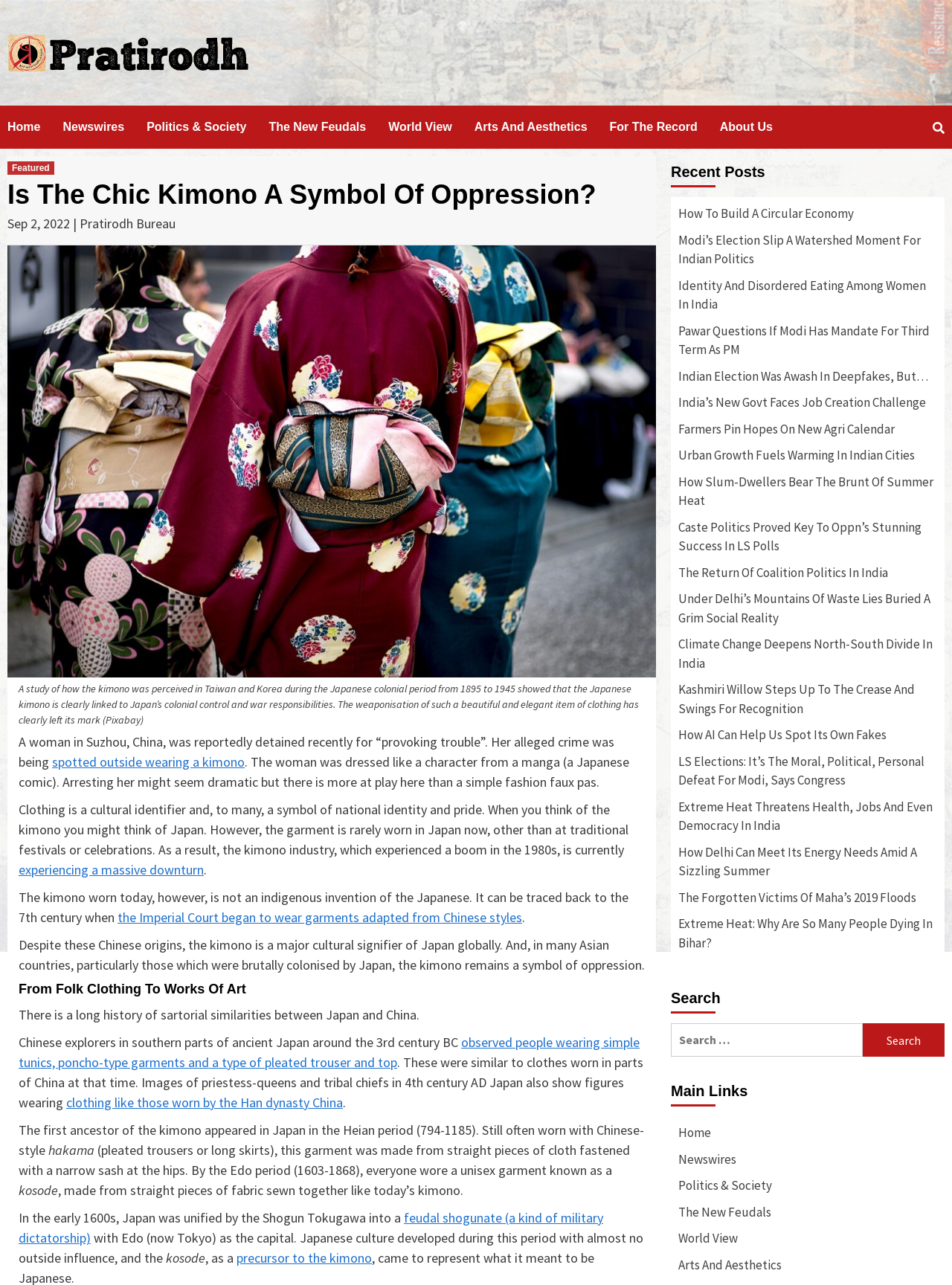Please determine the bounding box coordinates, formatted as (top-left x, top-left y, bottom-right x, bottom-right y), with all values as floating point numbers between 0 and 1. Identify the bounding box of the region described as: Awards

None